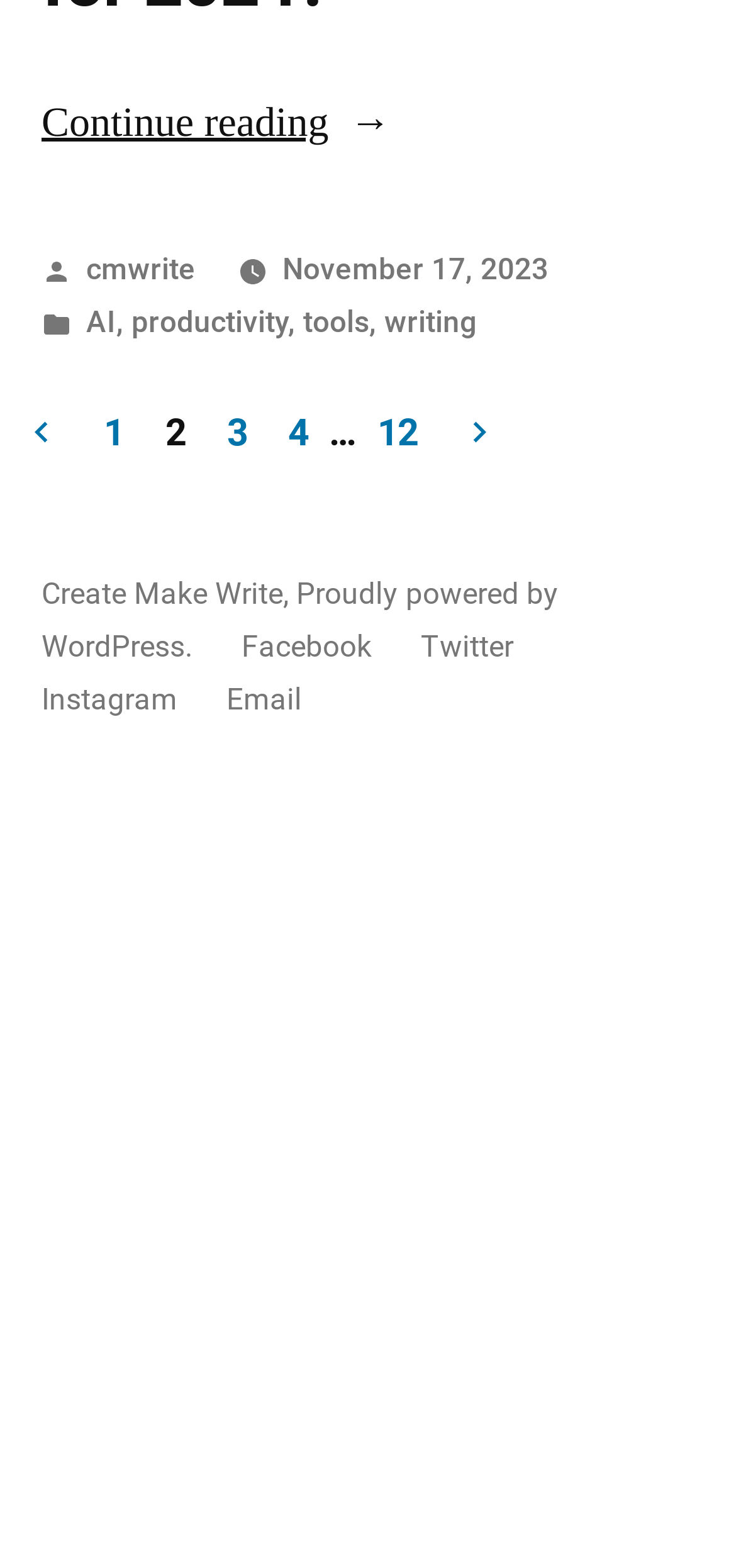What is the name of the website?
Based on the image, give a one-word or short phrase answer.

Create Make Write